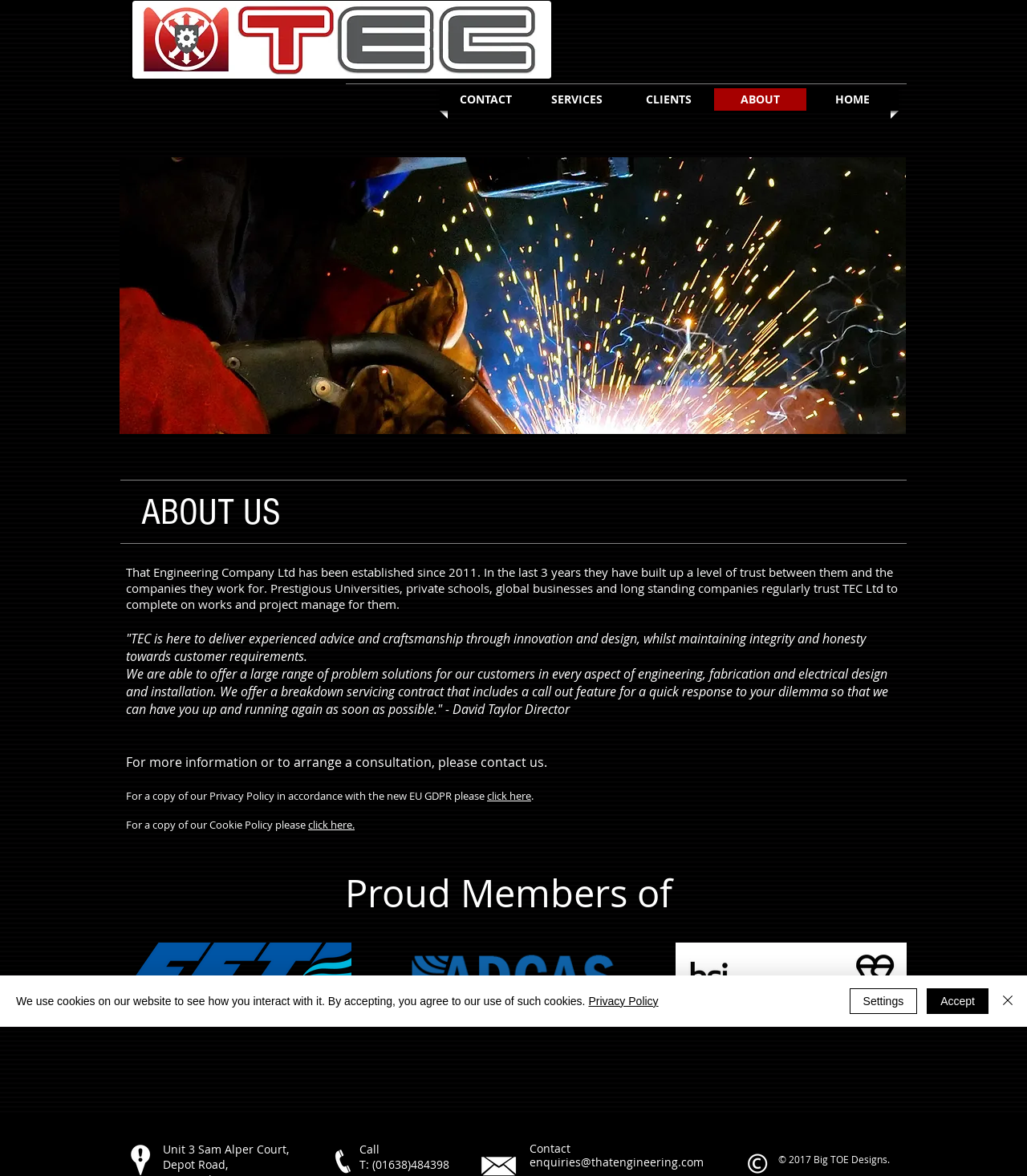Specify the bounding box coordinates for the region that must be clicked to perform the given instruction: "Click the Close button".

[0.972, 0.84, 0.991, 0.862]